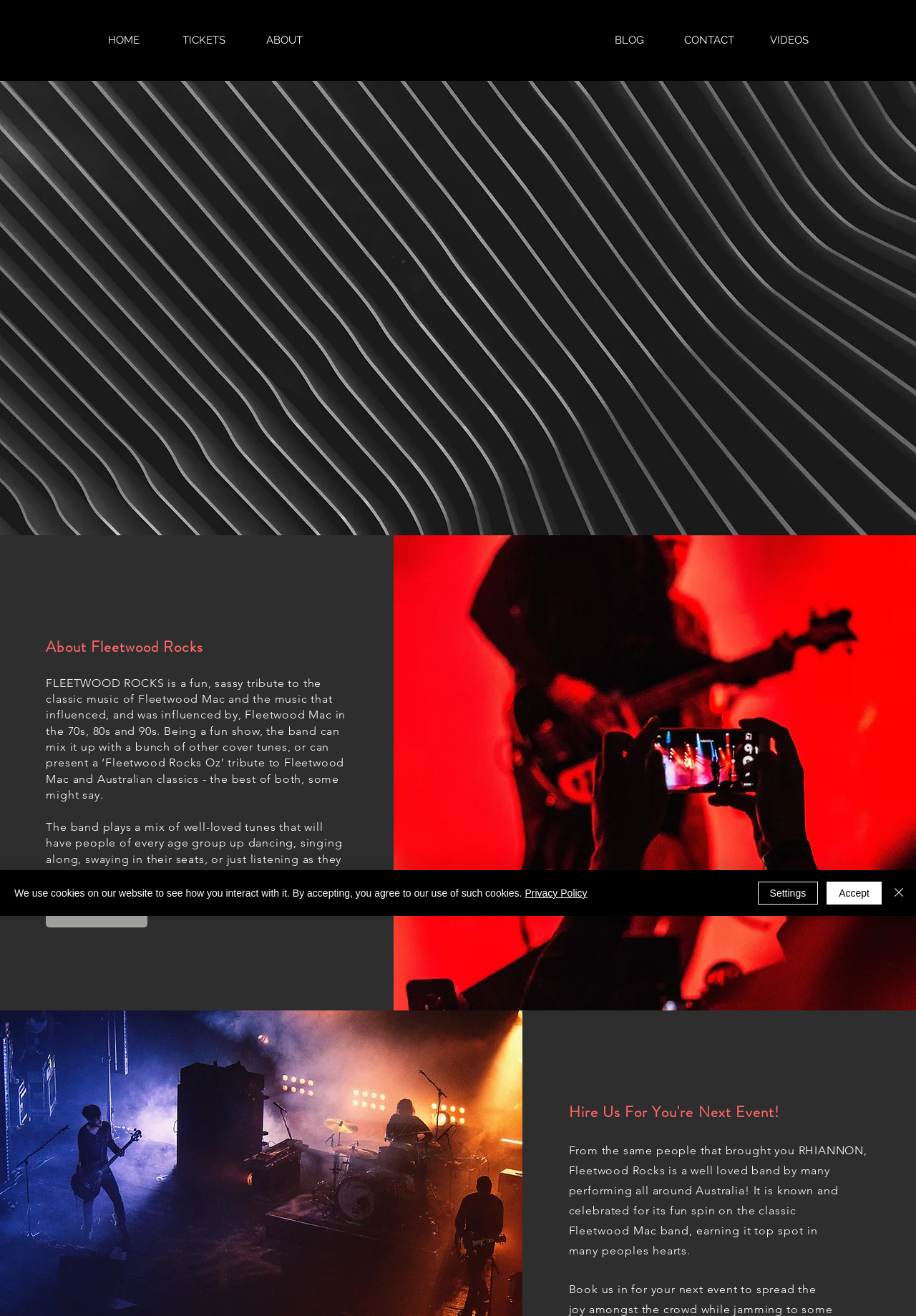Determine the bounding box coordinates of the clickable element necessary to fulfill the instruction: "Click Learn More link". Provide the coordinates as four float numbers within the 0 to 1 range, i.e., [left, top, right, bottom].

[0.05, 0.683, 0.161, 0.705]